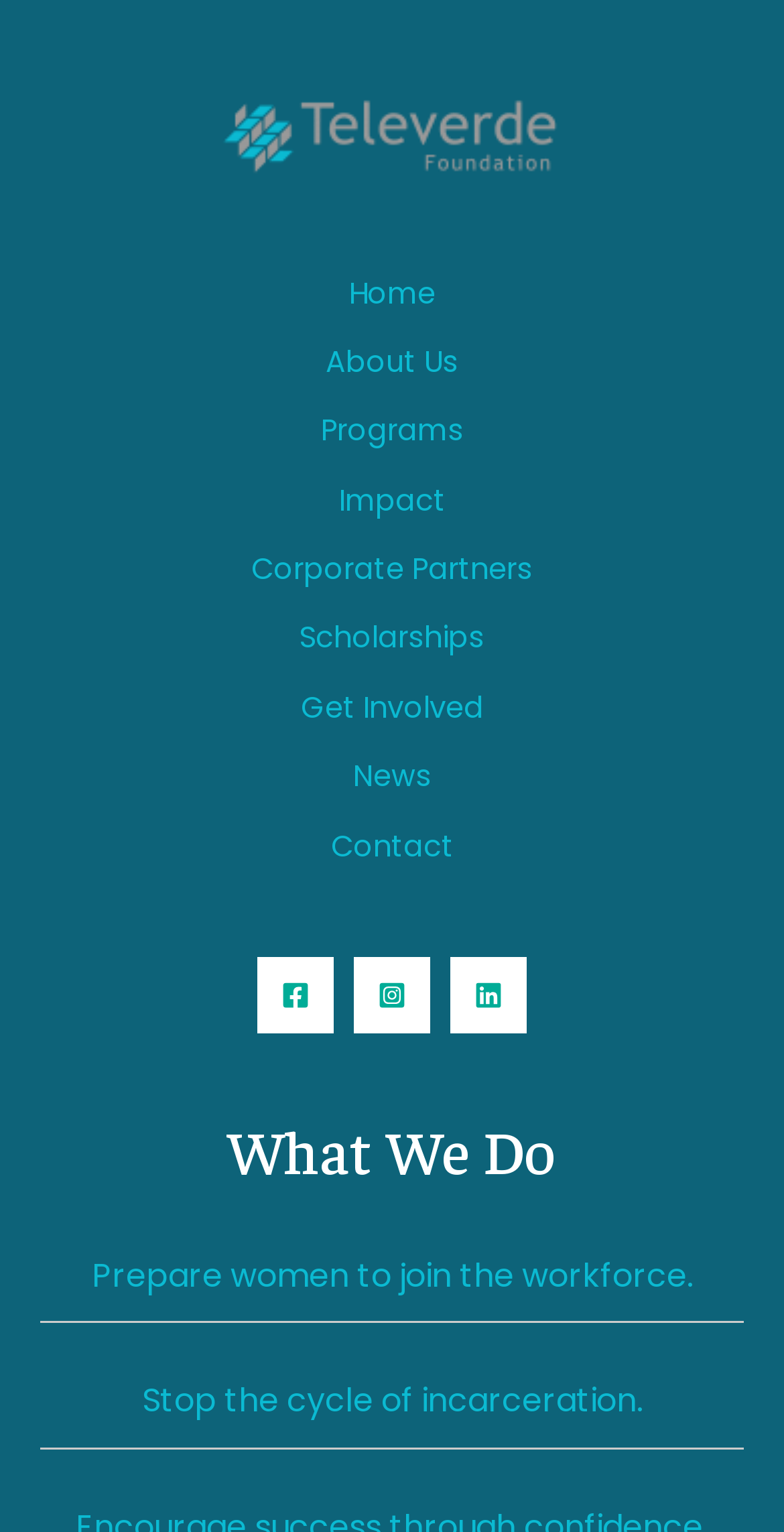Respond to the question with just a single word or phrase: 
What social media platforms are linked?

Facebook, Instagram, Linkedin